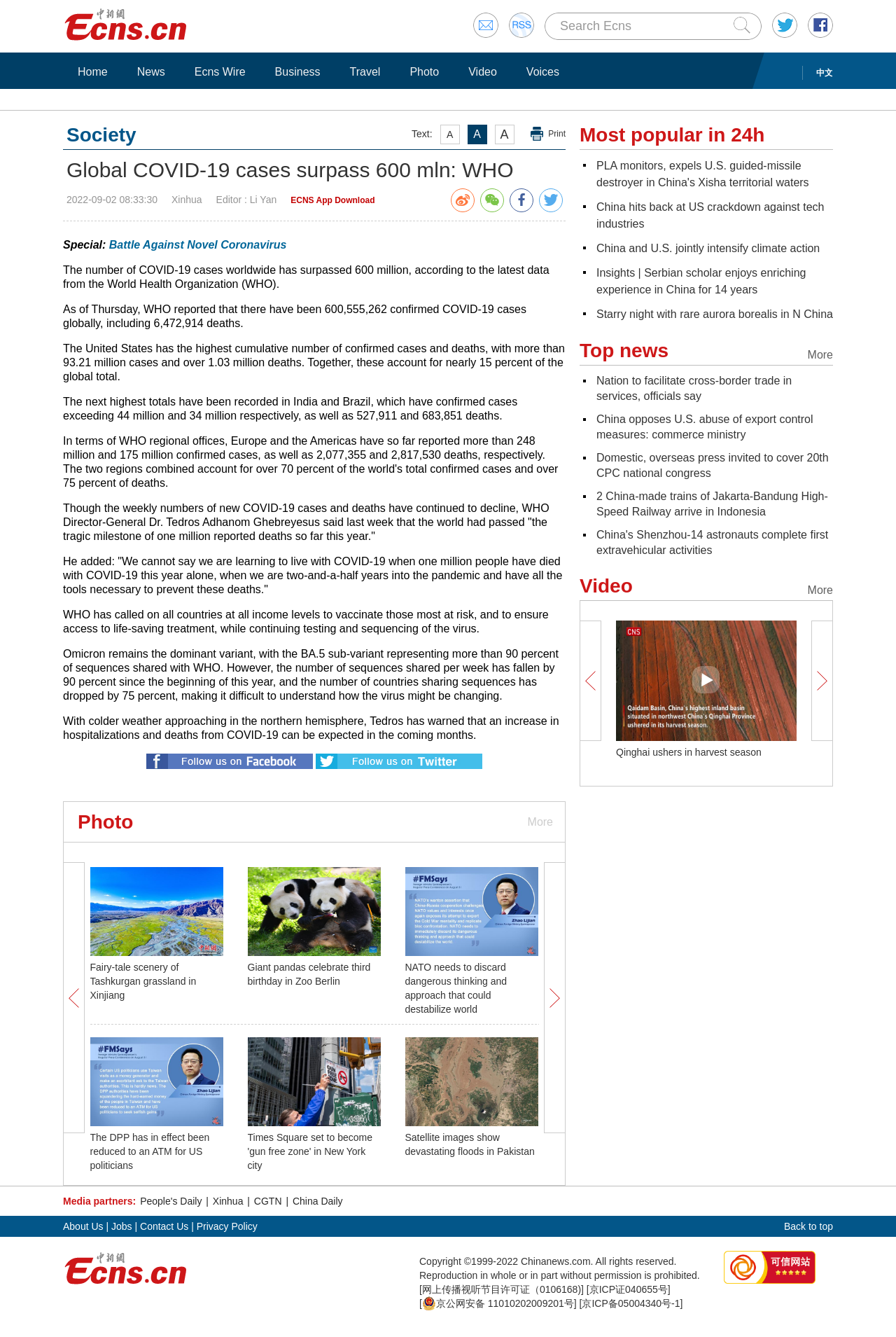What is the name of the WHO Director-General?
Answer briefly with a single word or phrase based on the image.

Dr. Tedros Adhanom Ghebreyesus